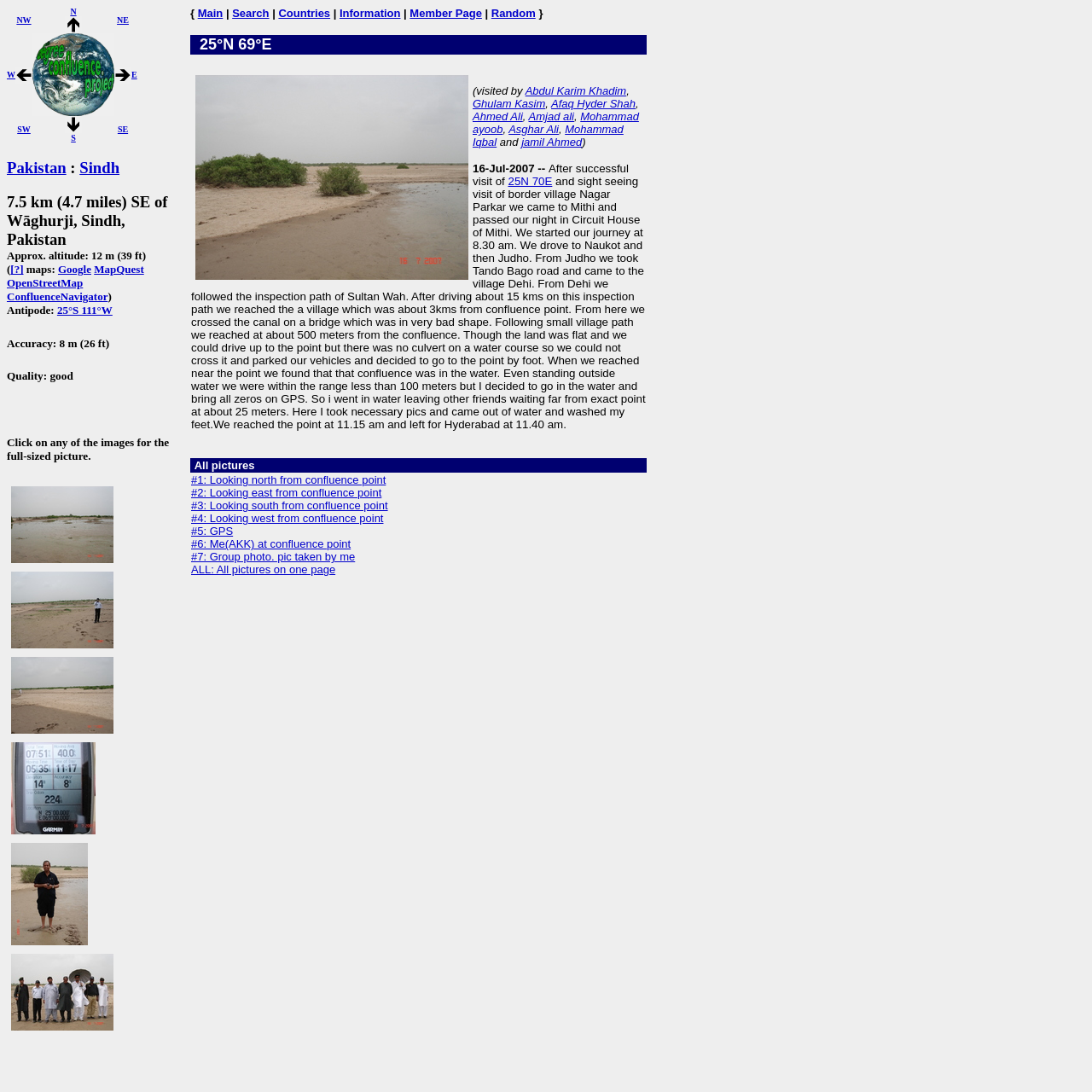Identify the bounding box coordinates of the area that should be clicked in order to complete the given instruction: "Go to the Member Page". The bounding box coordinates should be four float numbers between 0 and 1, i.e., [left, top, right, bottom].

[0.375, 0.006, 0.441, 0.018]